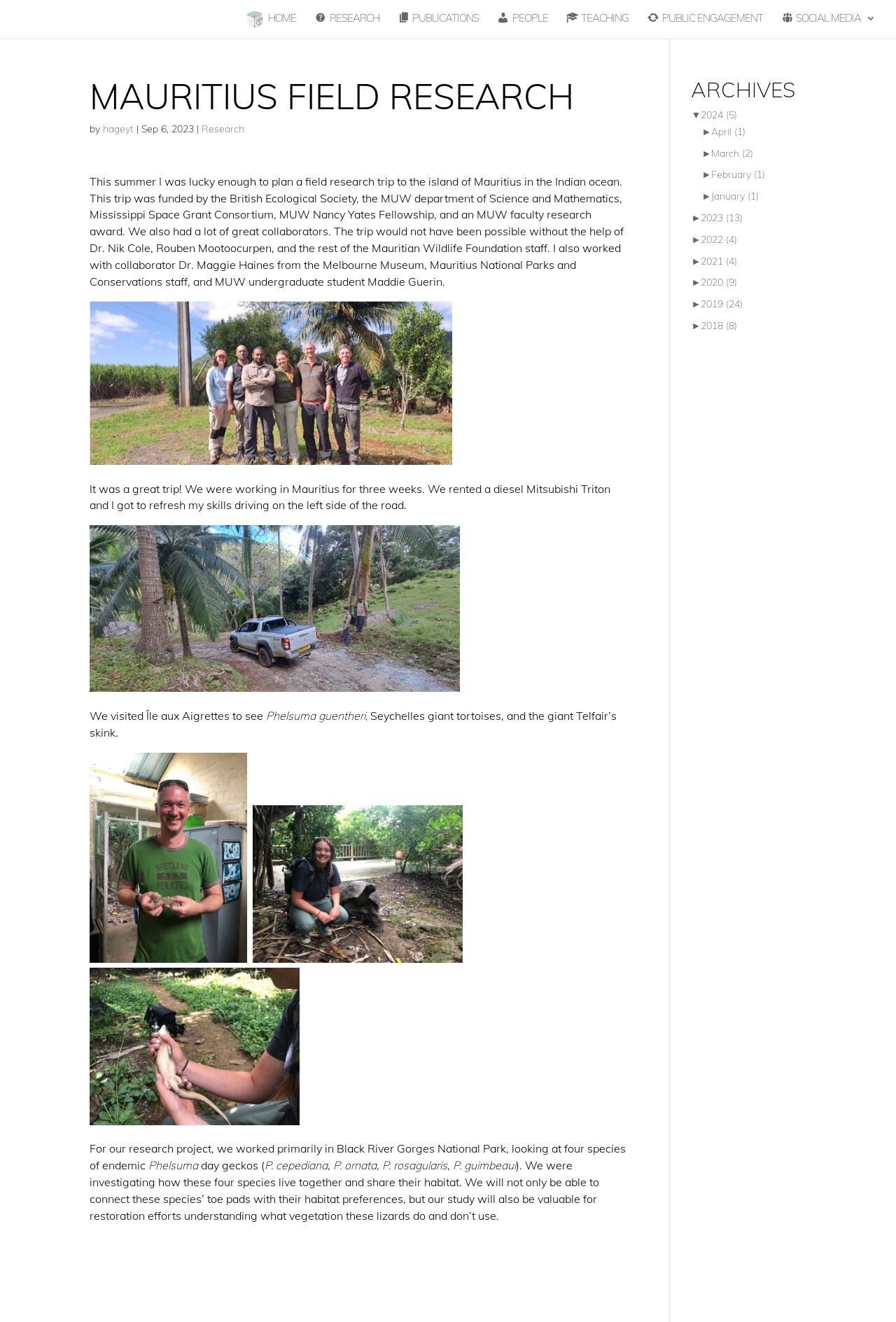Reply to the question with a single word or phrase:
What is the name of the species of day geckos studied?

Phelsuma